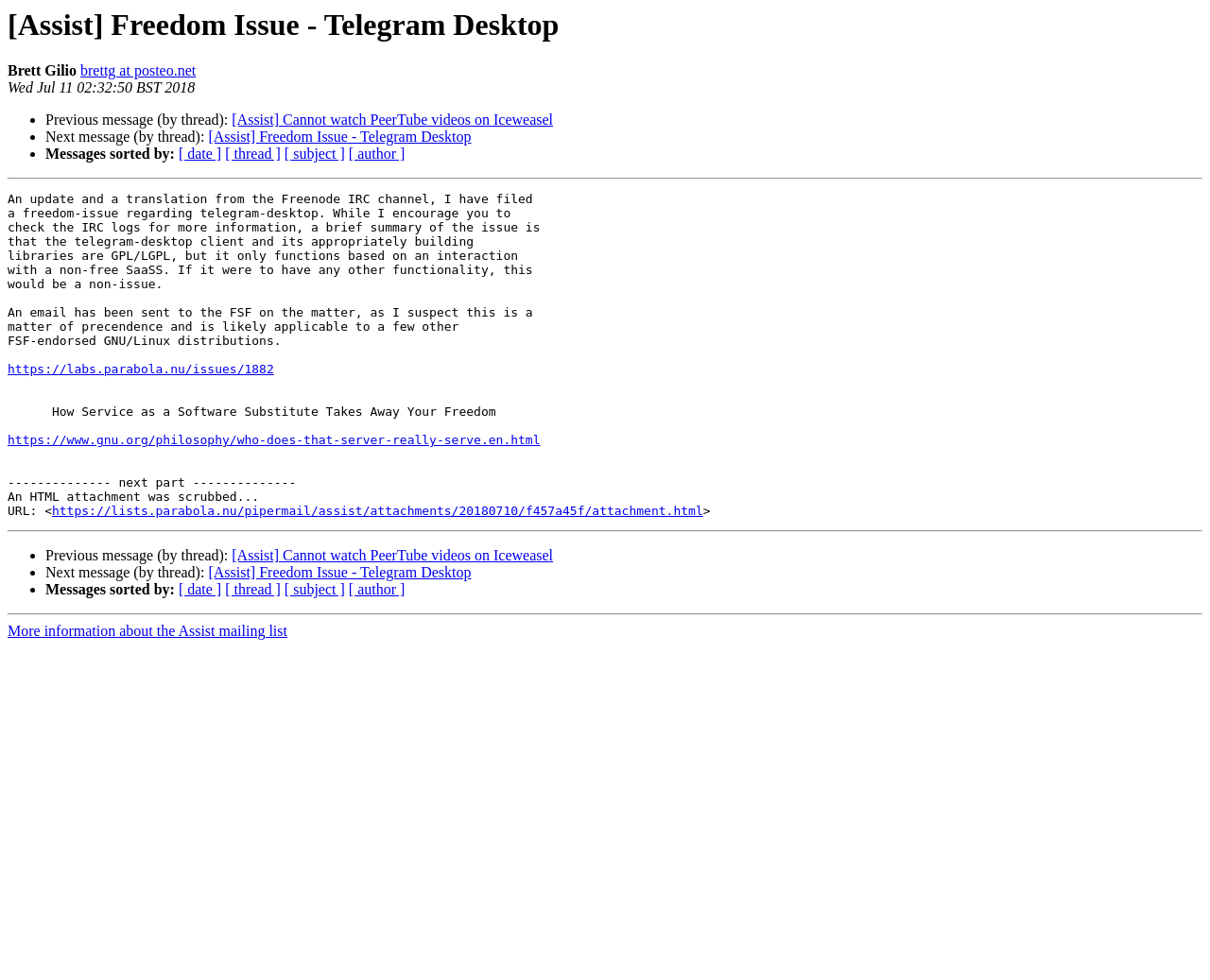Highlight the bounding box coordinates of the region I should click on to meet the following instruction: "Visit the Freenode IRC channel".

[0.006, 0.196, 0.453, 0.355]